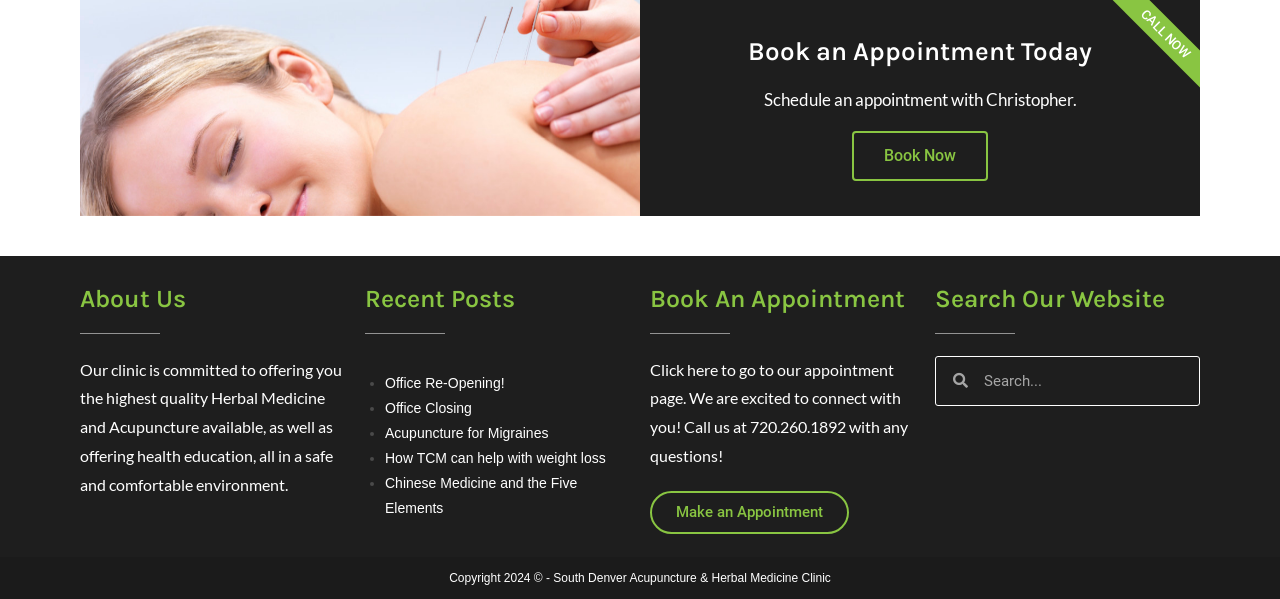Given the element description: "parent_node: Search name="s" placeholder="Search..."", predict the bounding box coordinates of the UI element it refers to, using four float numbers between 0 and 1, i.e., [left, top, right, bottom].

[0.756, 0.595, 0.937, 0.675]